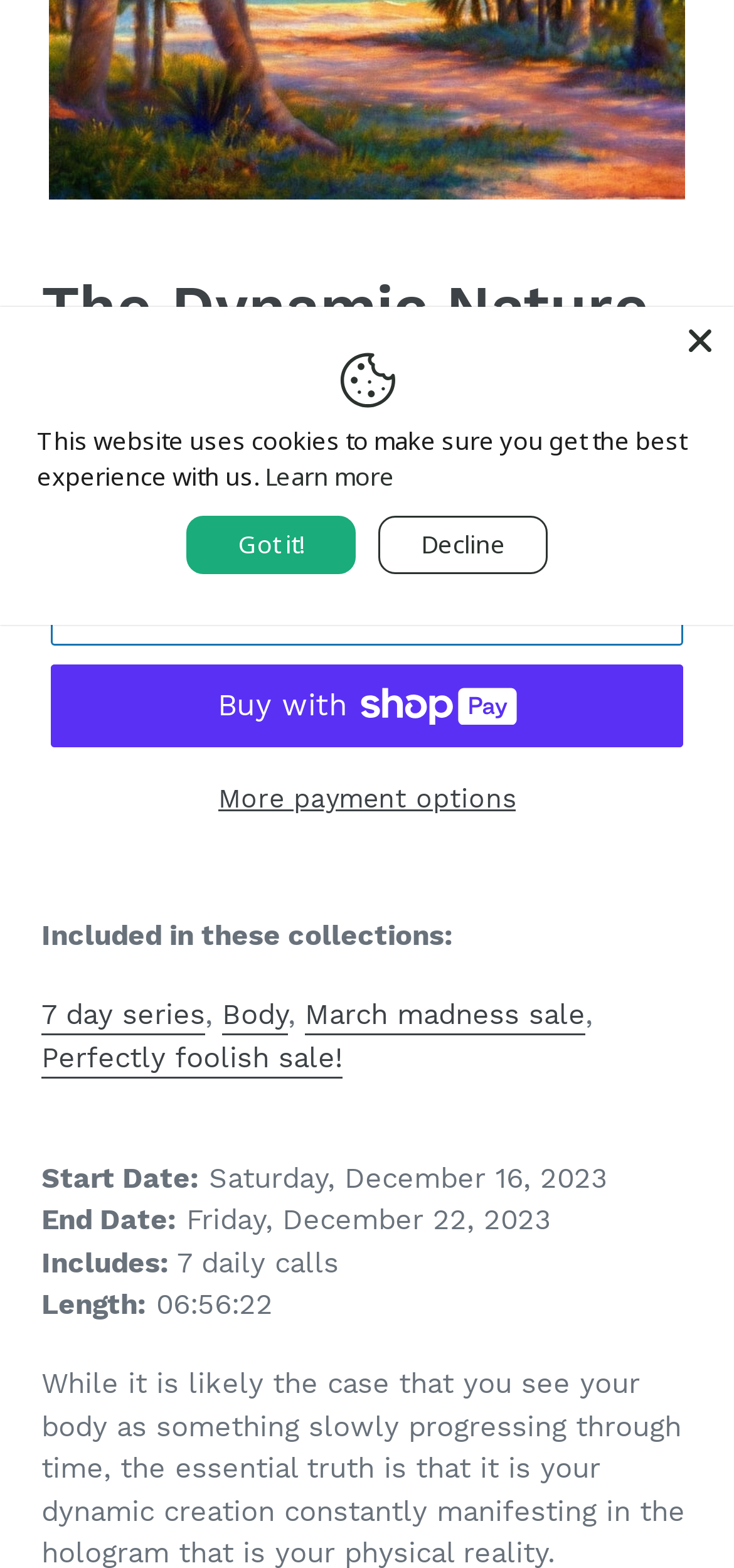Provide the bounding box coordinates of the HTML element described as: "Body". The bounding box coordinates should be four float numbers between 0 and 1, i.e., [left, top, right, bottom].

[0.303, 0.636, 0.392, 0.66]